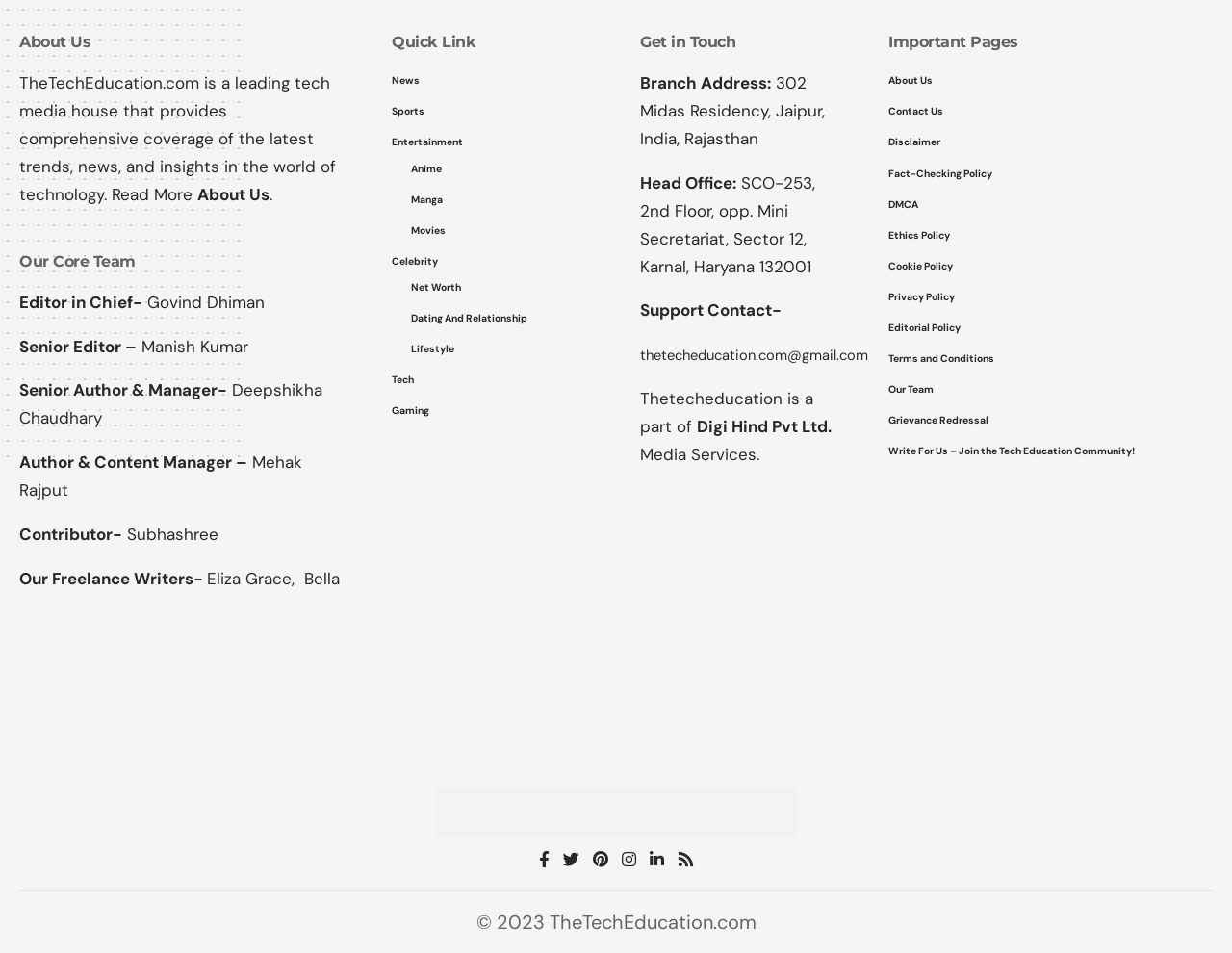Please specify the bounding box coordinates of the clickable region necessary for completing the following instruction: "Read more about the latest trends in technology". The coordinates must consist of four float numbers between 0 and 1, i.e., [left, top, right, bottom].

[0.016, 0.076, 0.273, 0.215]